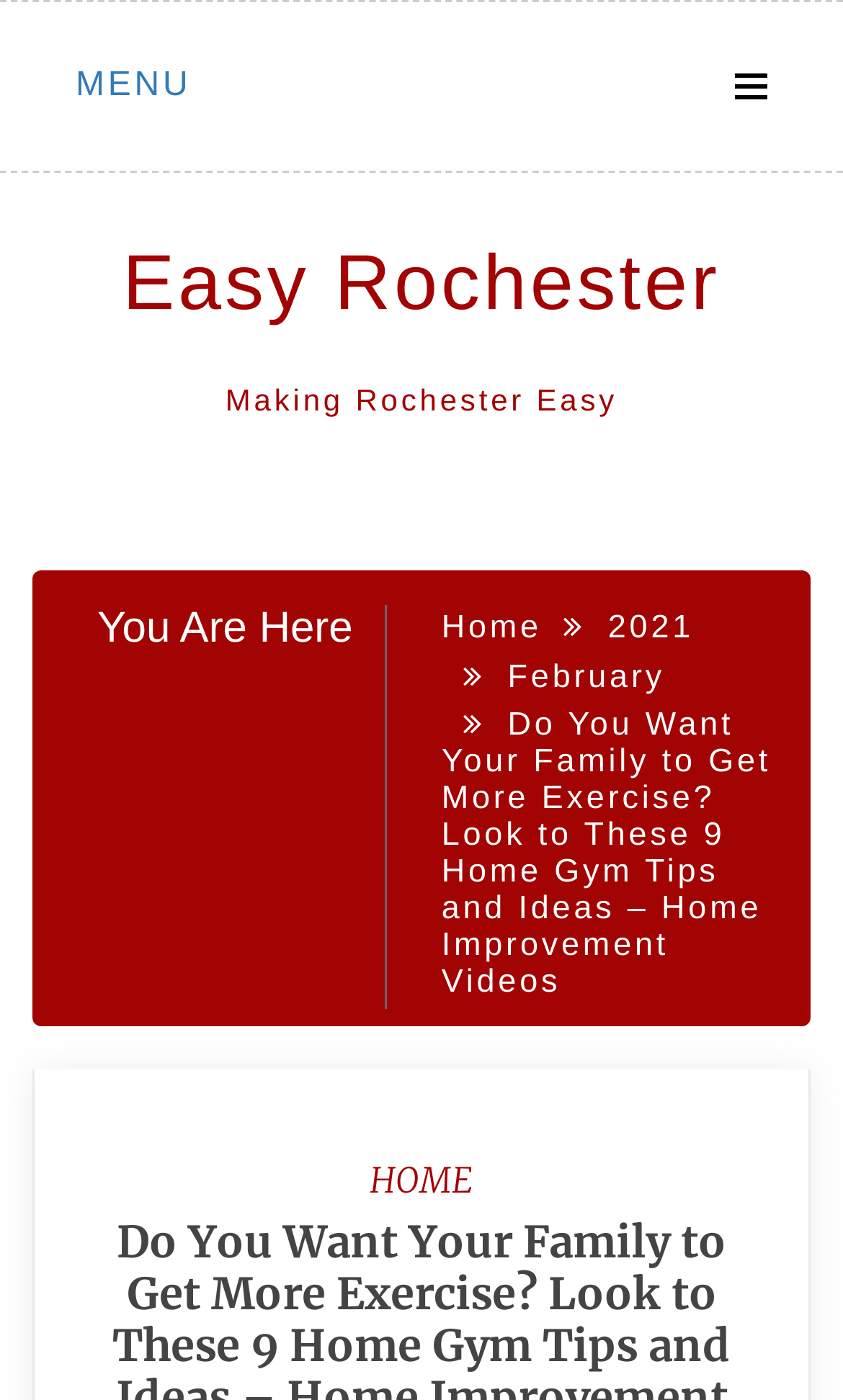For the given element description Home, determine the bounding box coordinates of the UI element. The coordinates should follow the format (top-left x, top-left y, bottom-right x, bottom-right y) and be within the range of 0 to 1.

[0.438, 0.827, 0.562, 0.858]